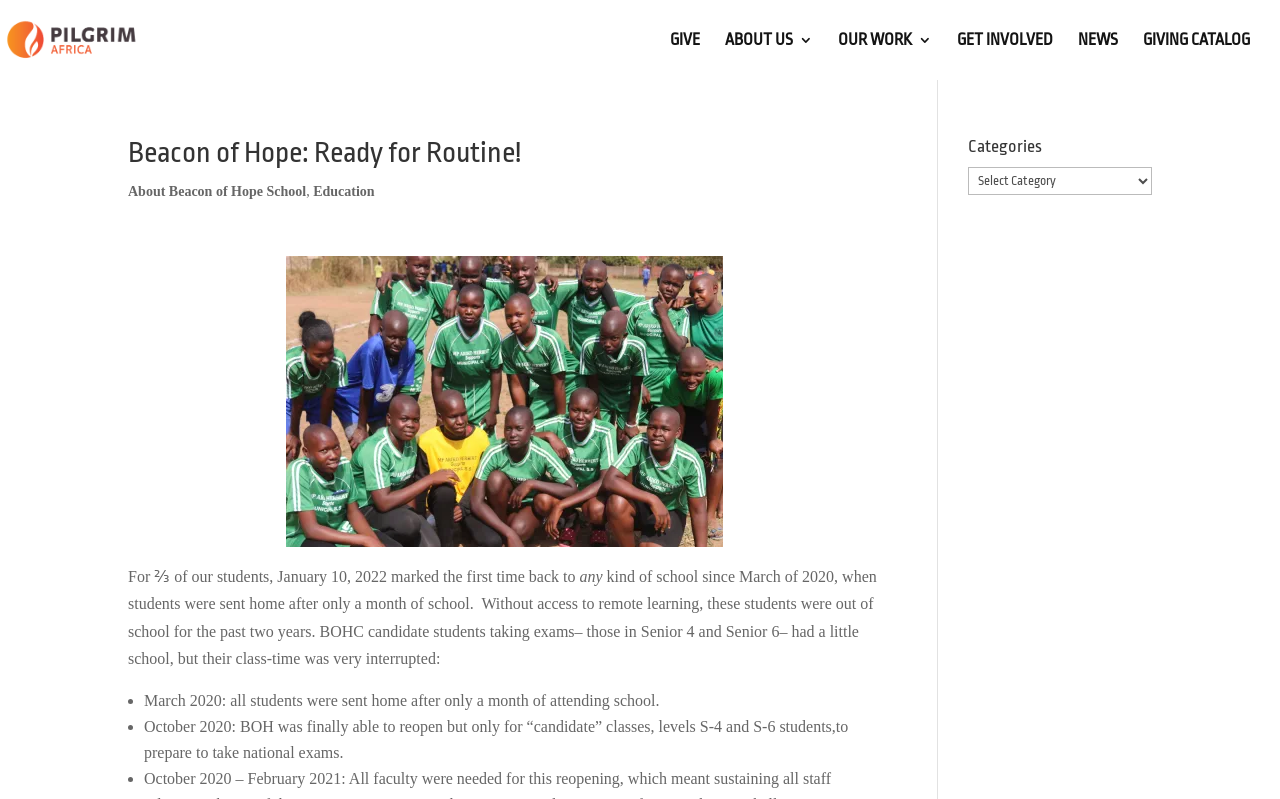Given the element description: "About Beacon of Hope School", predict the bounding box coordinates of the UI element it refers to, using four float numbers between 0 and 1, i.e., [left, top, right, bottom].

[0.1, 0.23, 0.239, 0.249]